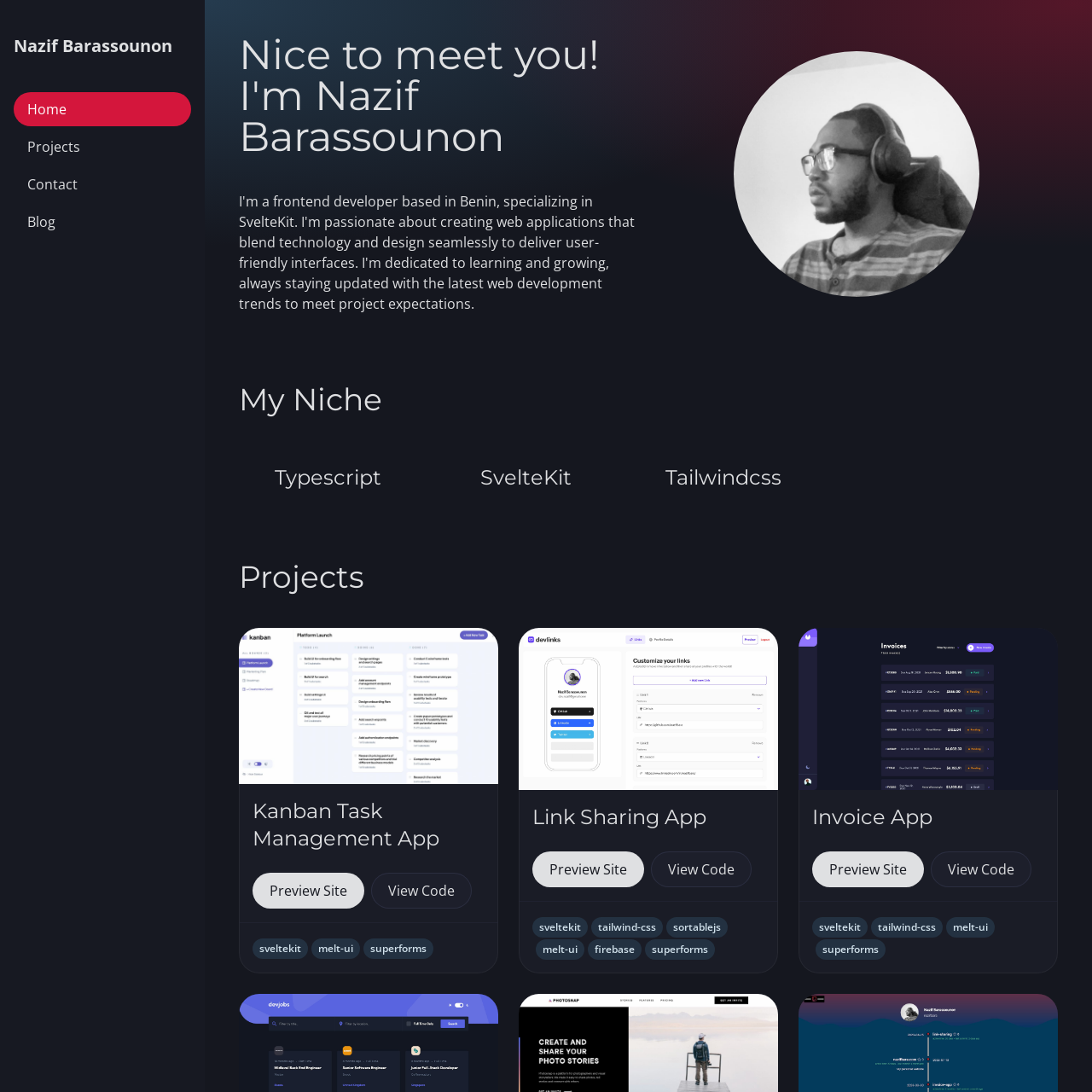Answer this question using a single word or a brief phrase:
What is the technology used in the Kanban Task Management App?

SvelteKit, melt-ui, superforms